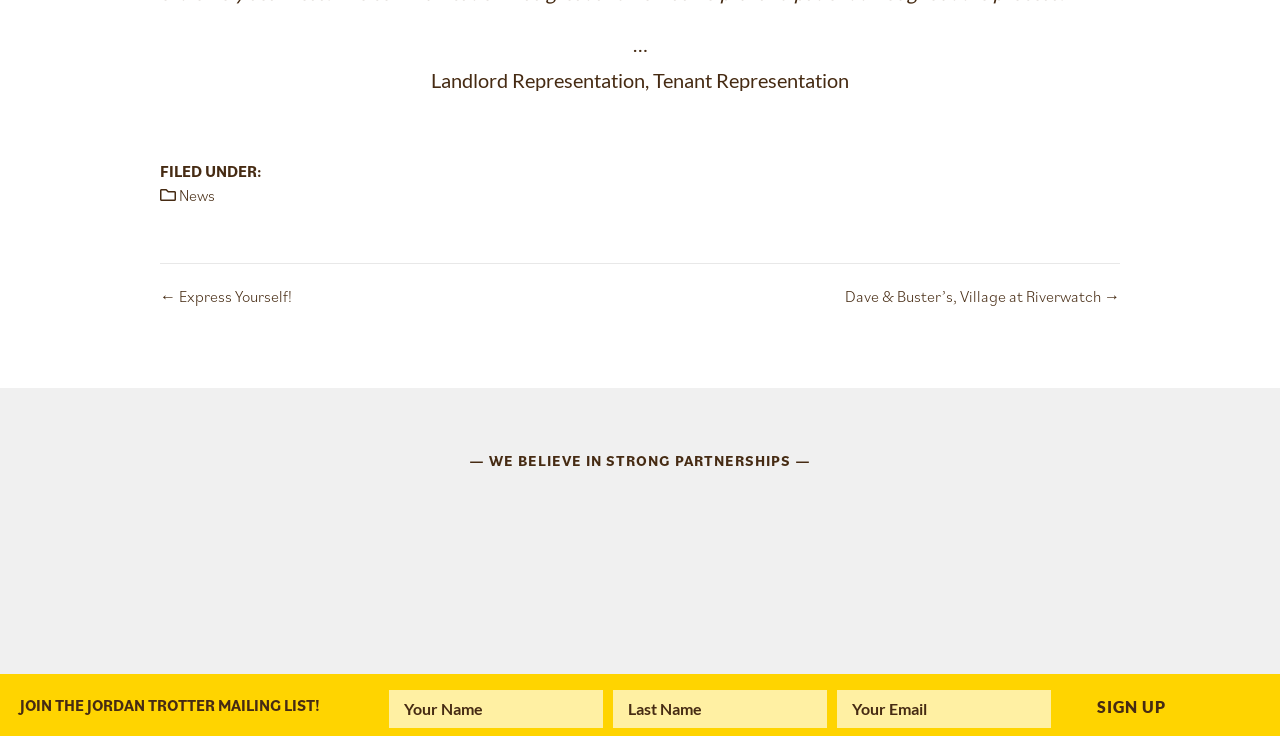Locate the UI element that matches the description News in the webpage screenshot. Return the bounding box coordinates in the format (top-left x, top-left y, bottom-right x, bottom-right y), with values ranging from 0 to 1.

[0.14, 0.252, 0.168, 0.279]